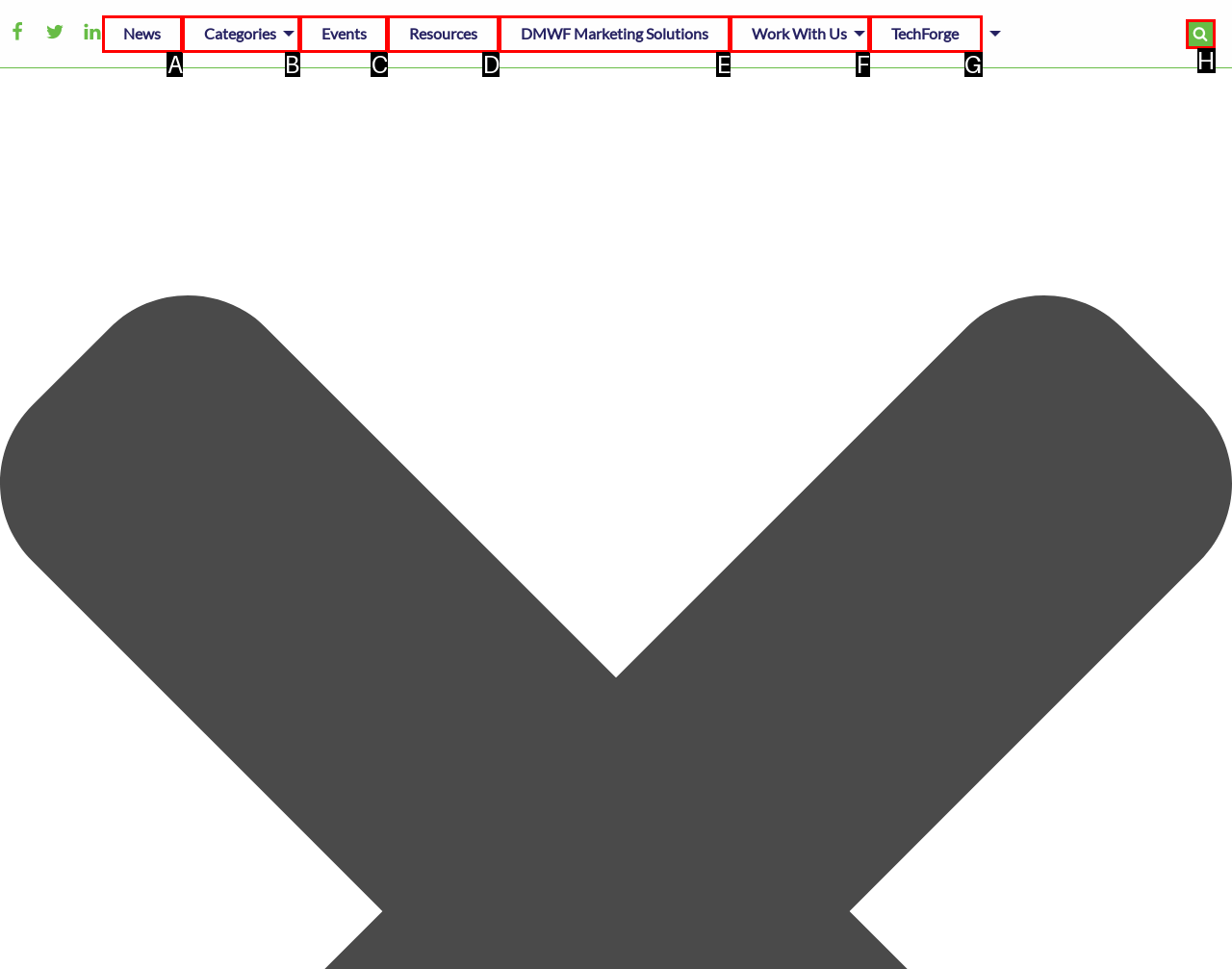Which option best describes: Work With Us
Respond with the letter of the appropriate choice.

F